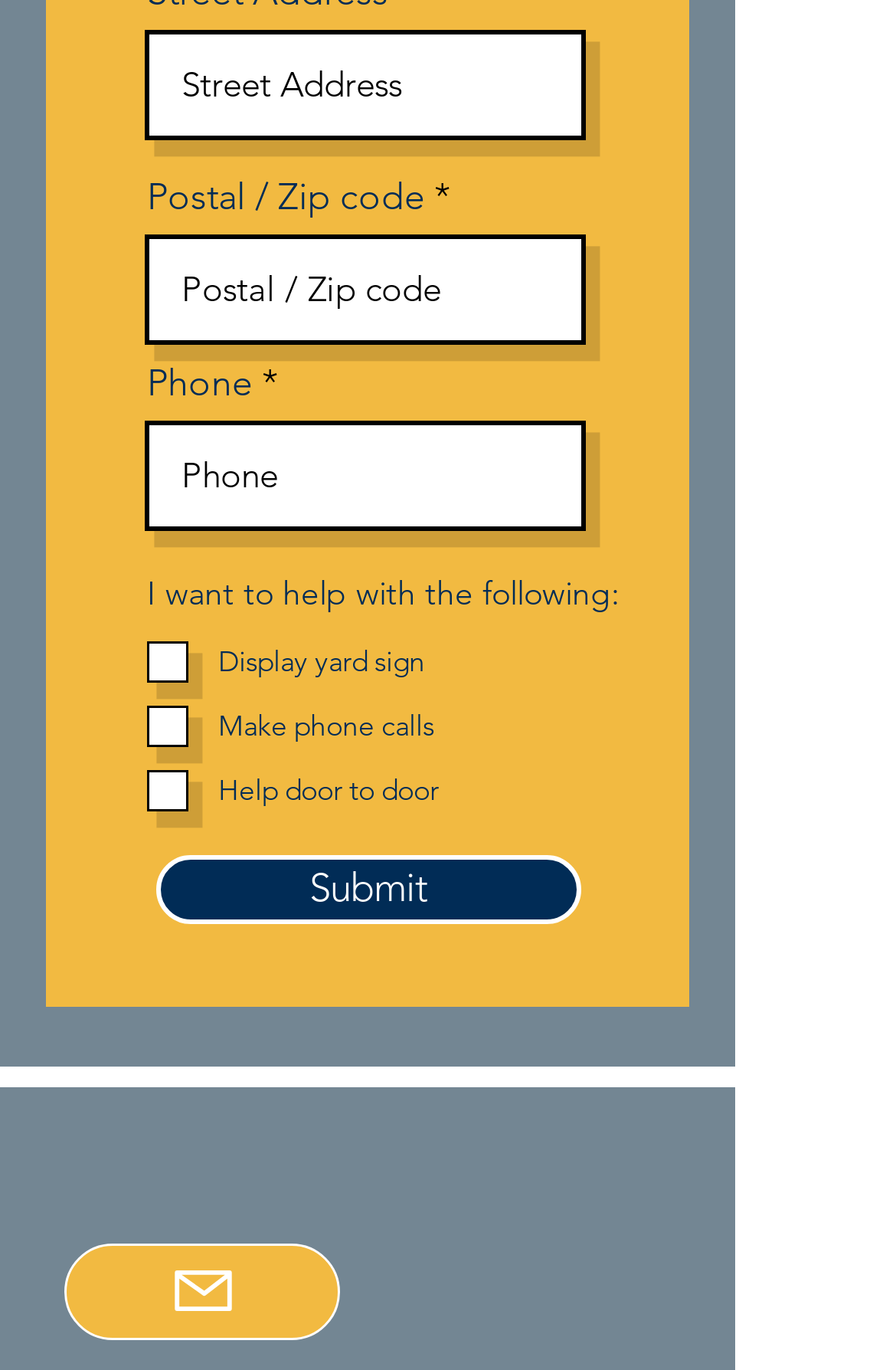What is the purpose of the 'Submit' button?
Answer the question with detailed information derived from the image.

The 'Submit' button is located at the bottom of the form and is used to submit the user's input to the server.